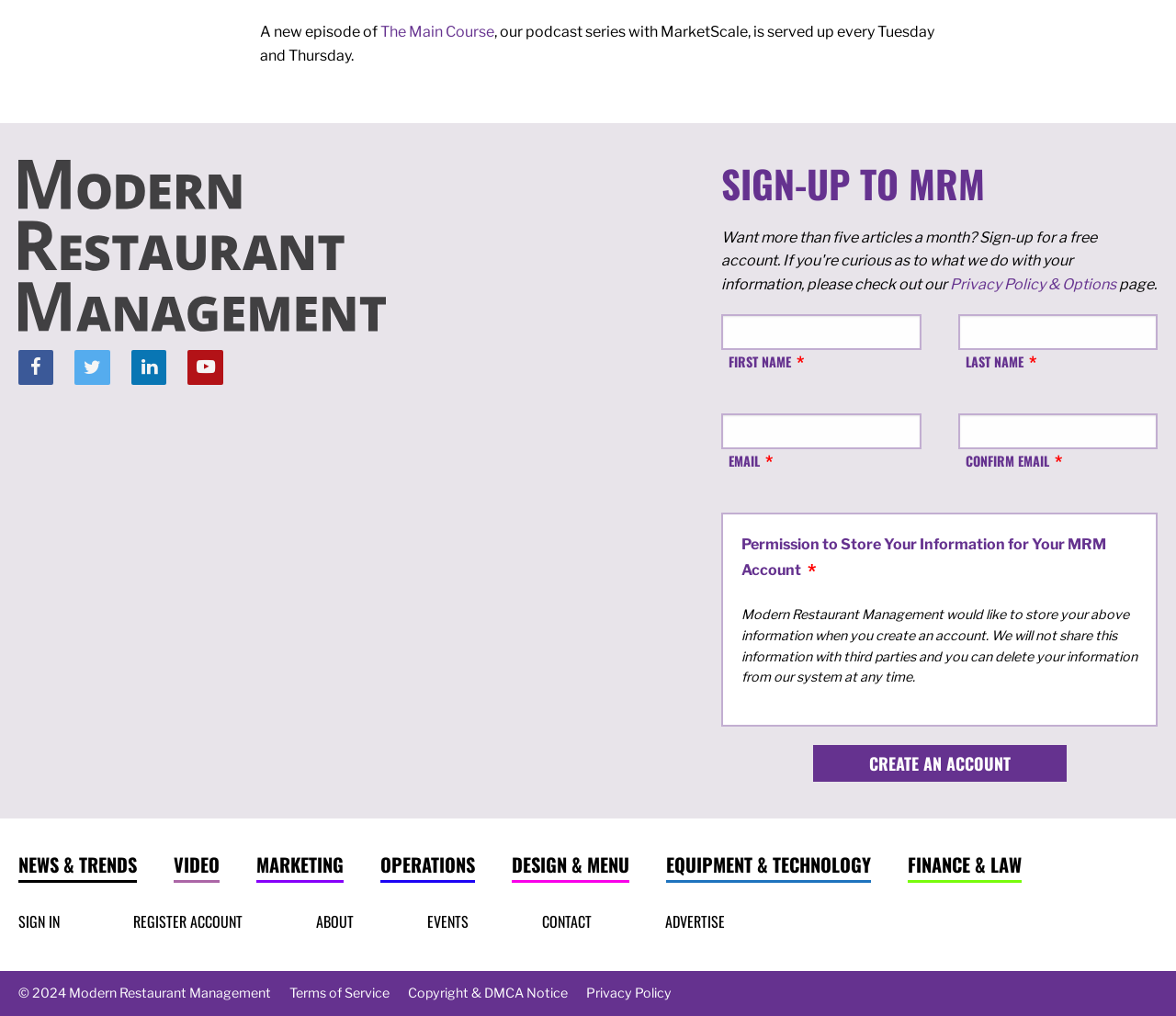Please answer the following query using a single word or phrase: 
What is the name of the website?

Modern Restaurant Management